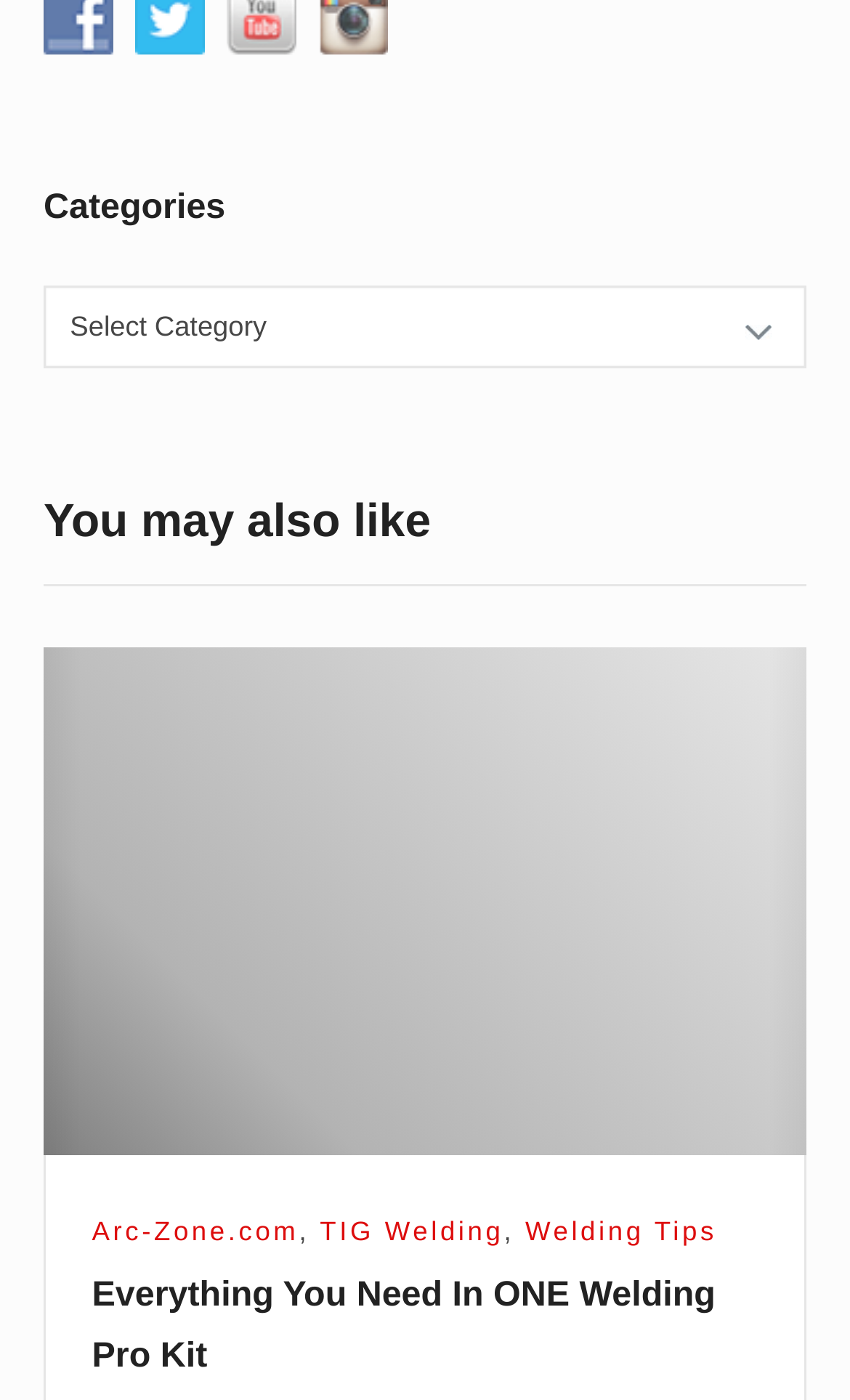How many social media links are available?
Using the information from the image, answer the question thoroughly.

I counted the number of social media links available on the webpage, which are Facebook, Twitter, YouTube, and Instagram, and found that there are 4 links.